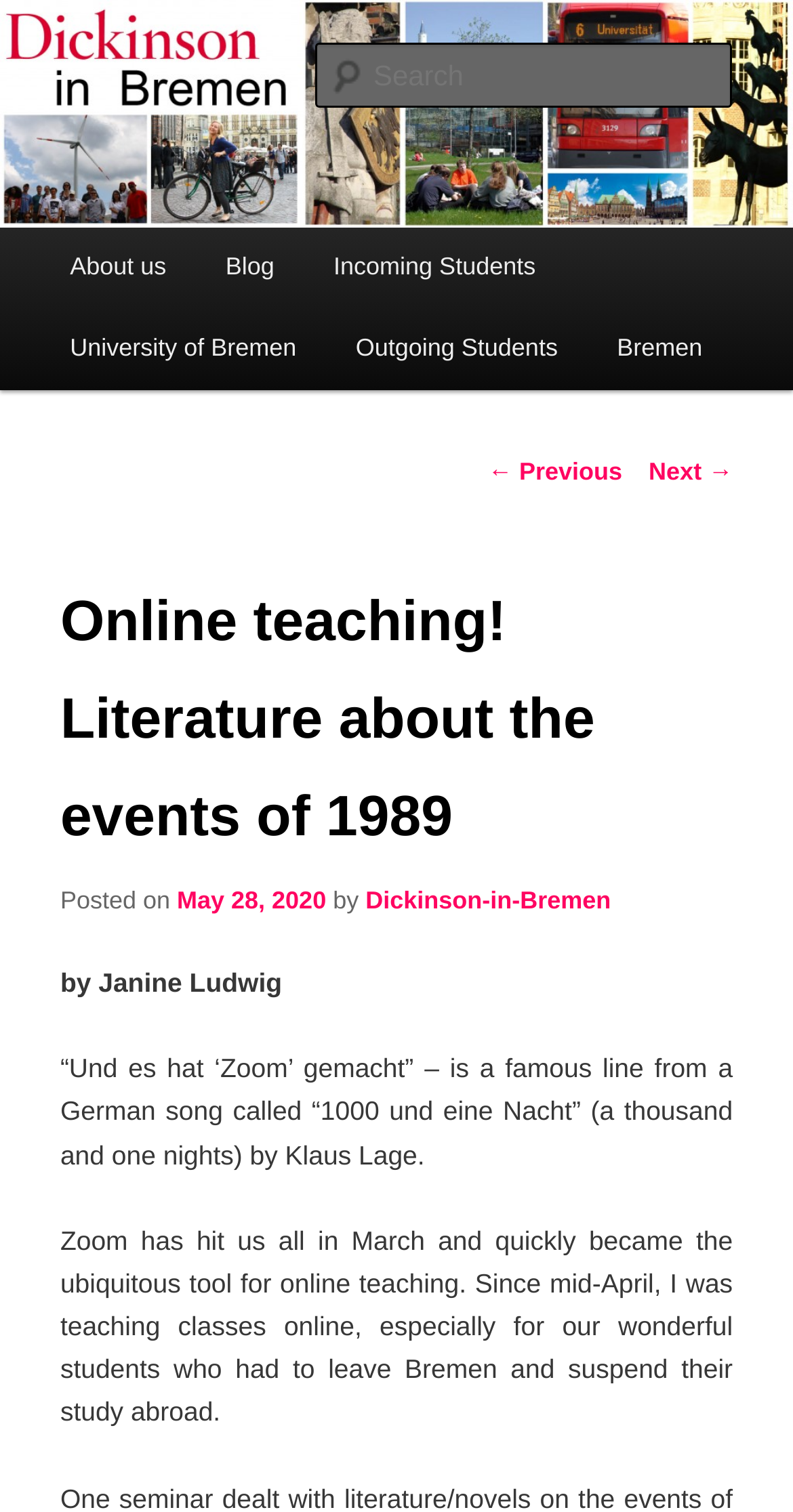Create an elaborate caption for the webpage.

The webpage is about the Bremen Study Abroad Program, with a focus on online teaching and literature about the events of 1989. At the top, there is a link to skip to the primary content. Below that, there are two headings: "Bremen Study Abroad Program" and "Dickinson College". The "Bremen Study Abroad Program" heading has a link and an image associated with it, which takes up the full width of the page.

On the right side of the page, there is a search box with a label "Search". Below the search box, there is a main menu with links to "About us", "Blog", "Incoming Students", "University of Bremen", "Outgoing Students", and "Bremen".

The main content of the page is divided into sections. The first section has a heading "Online teaching! Literature about the events of 1989" and contains a post with a date "May 28, 2020" and an author "Dickinson-in-Bremen". The post has a brief introduction and then a longer text about online teaching using Zoom.

At the bottom of the page, there are links to navigate to previous and next posts, labeled "← Previous" and "Next →".